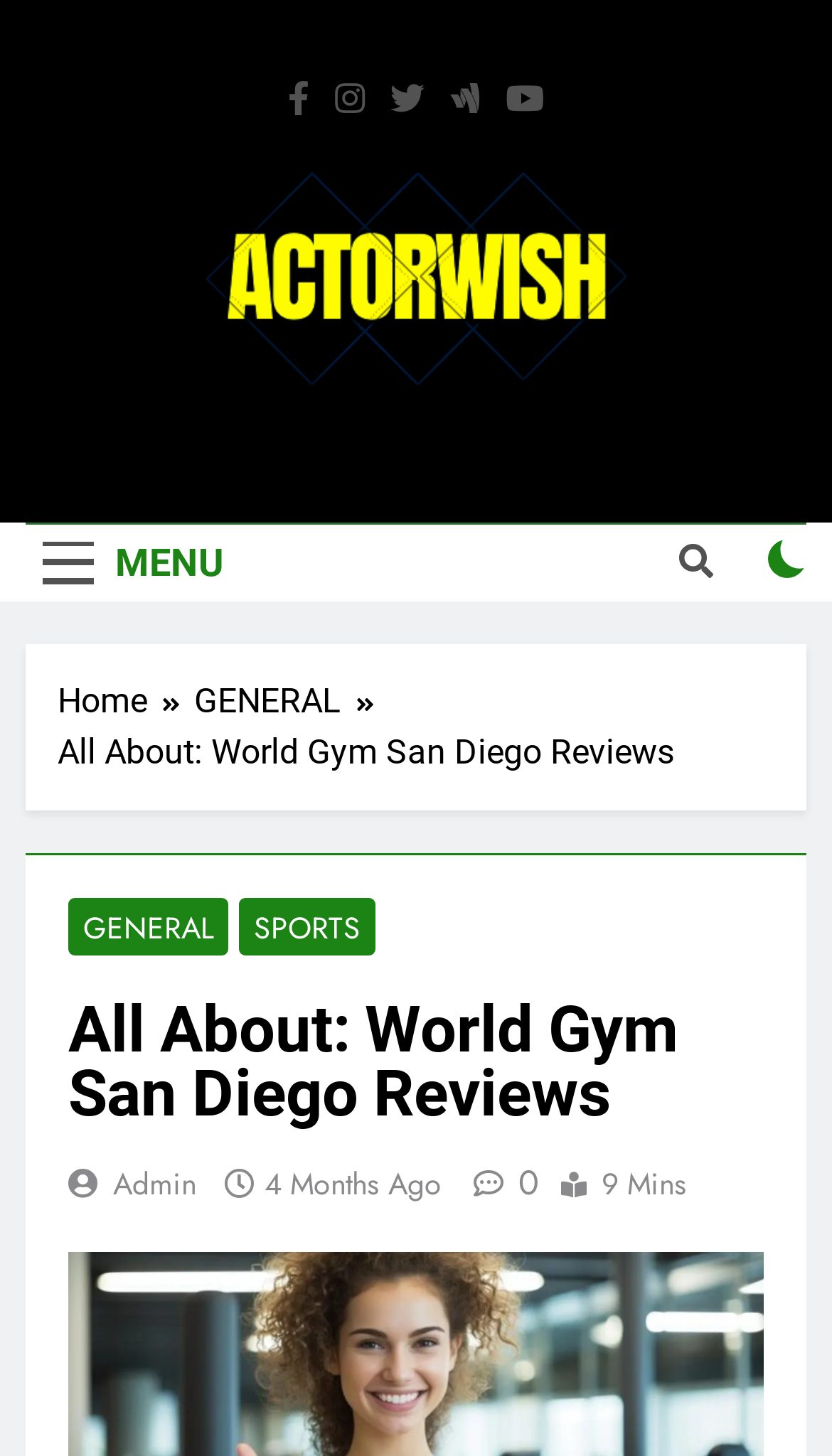Give the bounding box coordinates for the element described as: "4 months ago4 months ago".

[0.318, 0.798, 0.531, 0.827]